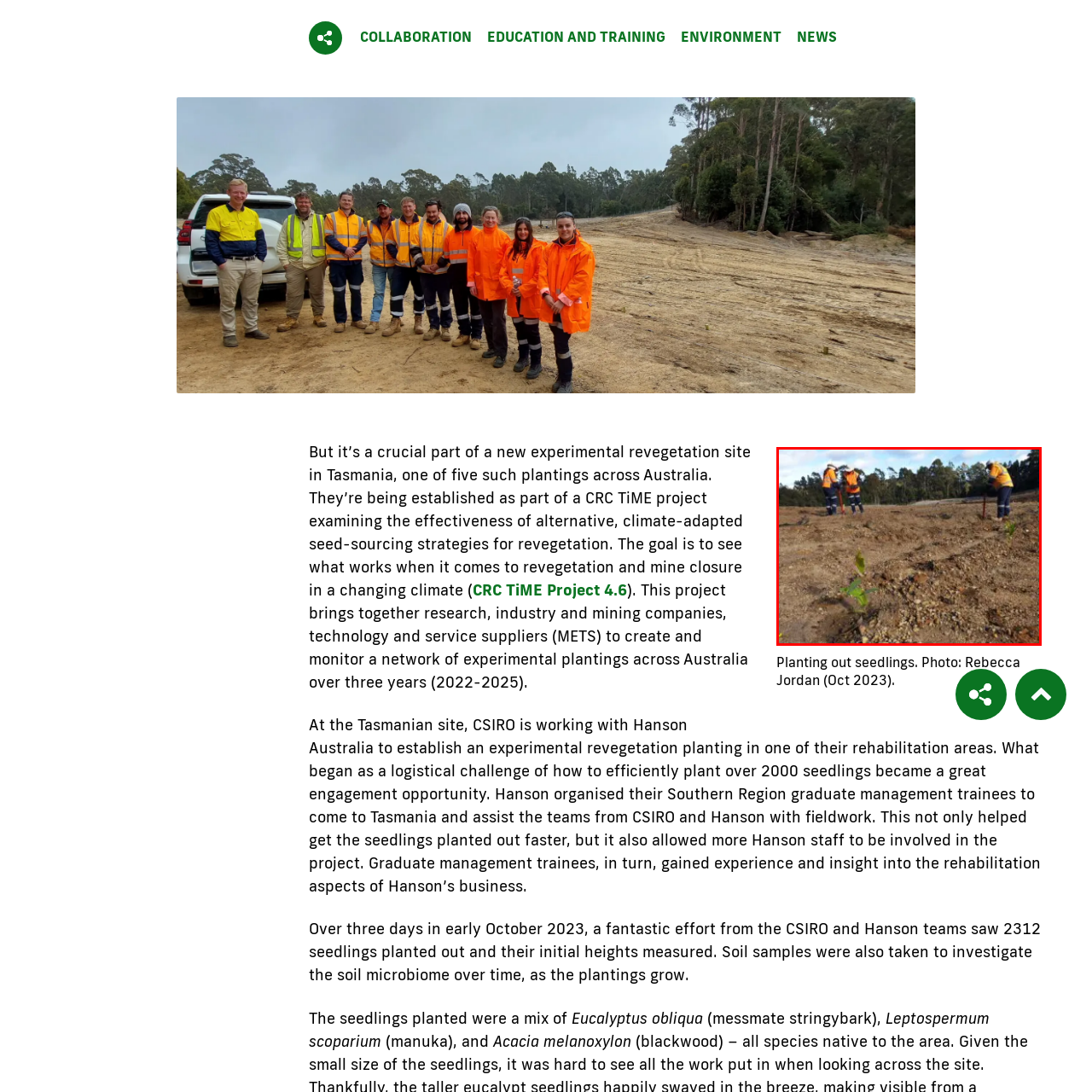Focus on the area highlighted by the red bounding box and give a thorough response to the following question, drawing from the image: How many seedlings were planted during the three-day effort?

According to the caption, Hanson's graduate management trainees, along with CSIRO, planted over 2,300 seedlings during a successful three-day effort in early October 2023, which is a significant number of seedlings planted in a short period of time.